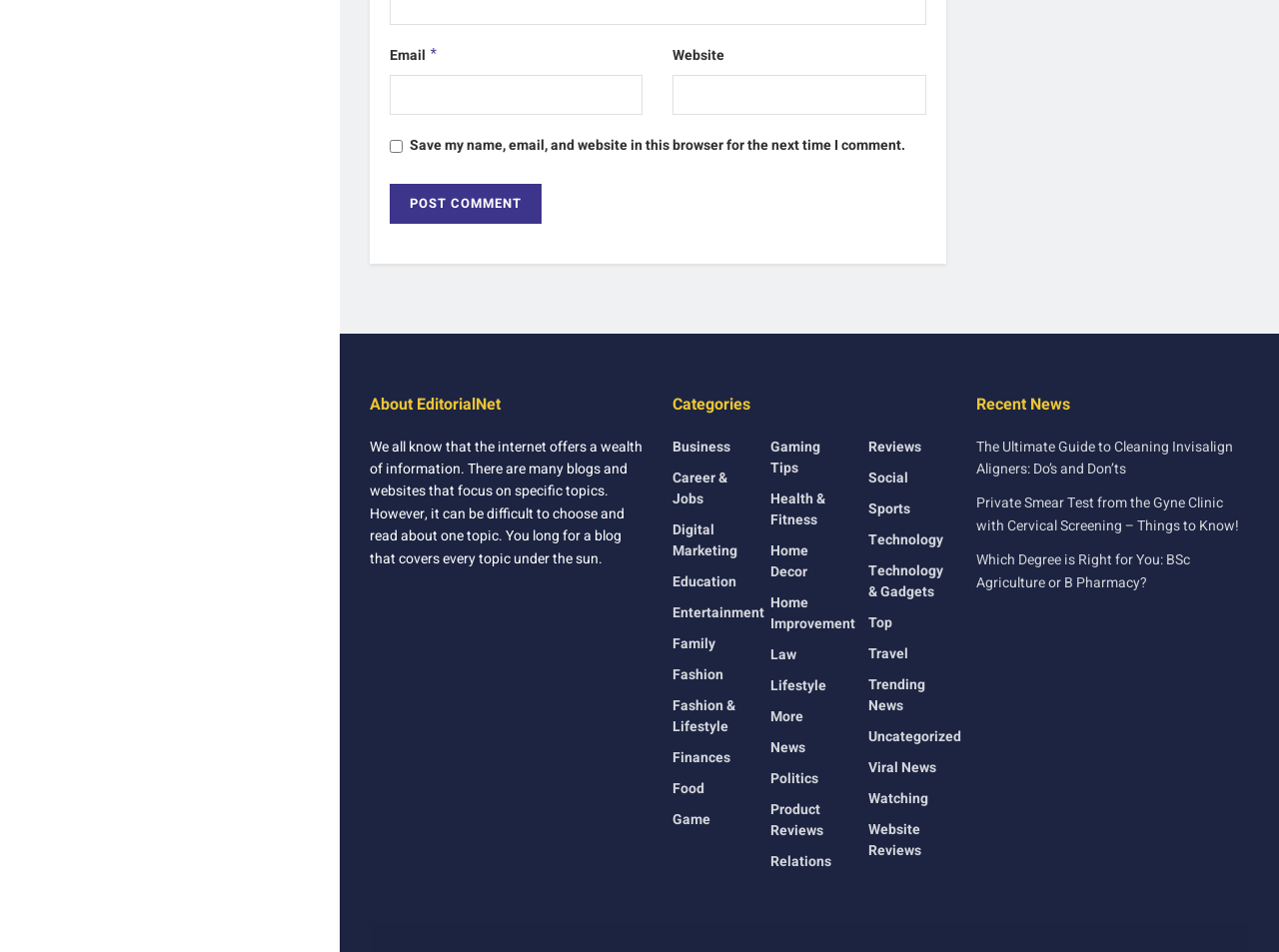How many categories are listed on the webpage?
Give a detailed explanation using the information visible in the image.

The webpage lists 27 categories, including Business, Career & Jobs, Digital Marketing, and more, which are links that likely lead to specific topic pages.